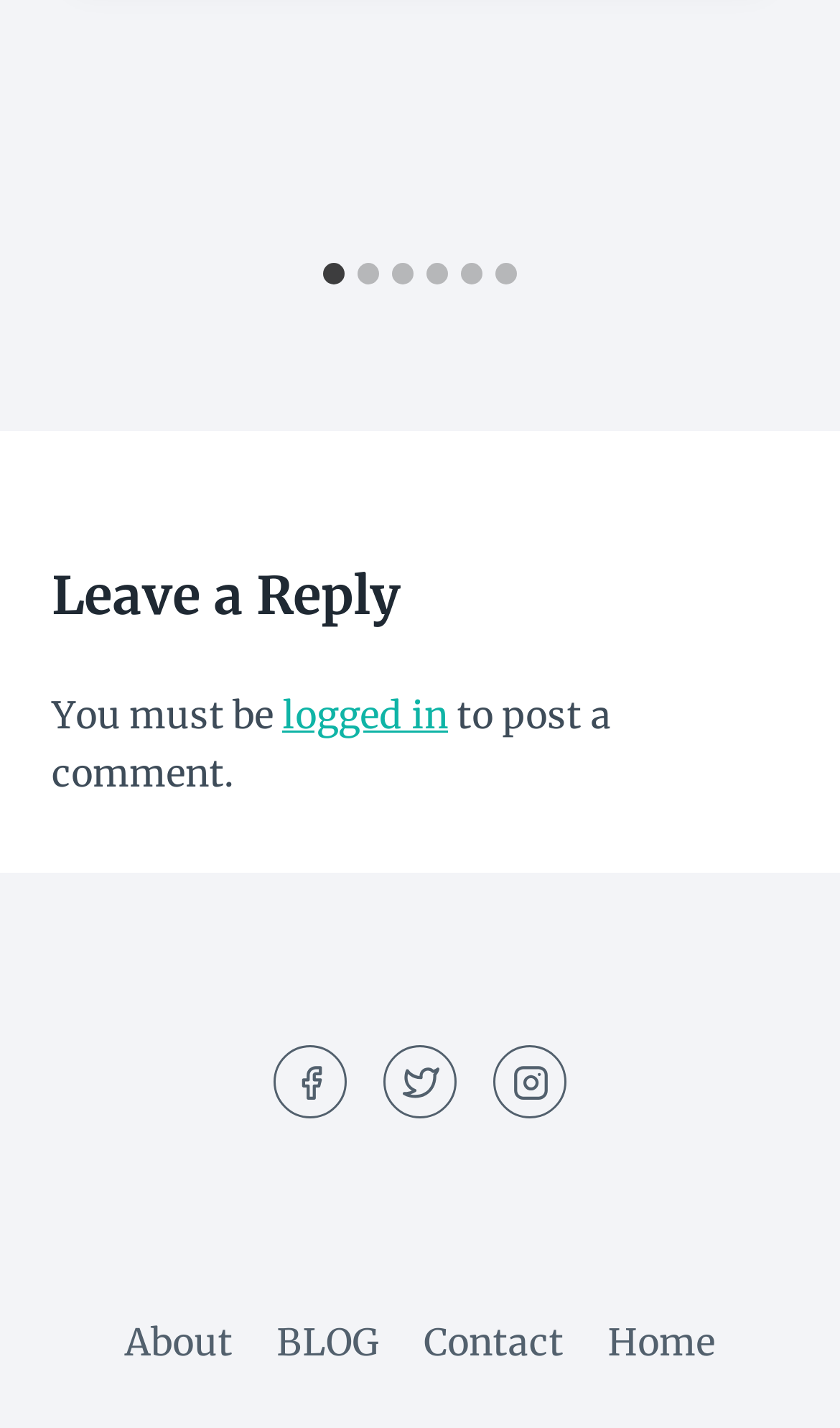Is the first slide selected by default?
Respond to the question with a well-detailed and thorough answer.

The first tab element, 'Go to slide 1', has a 'selected' attribute set to True, indicating that it is selected by default.